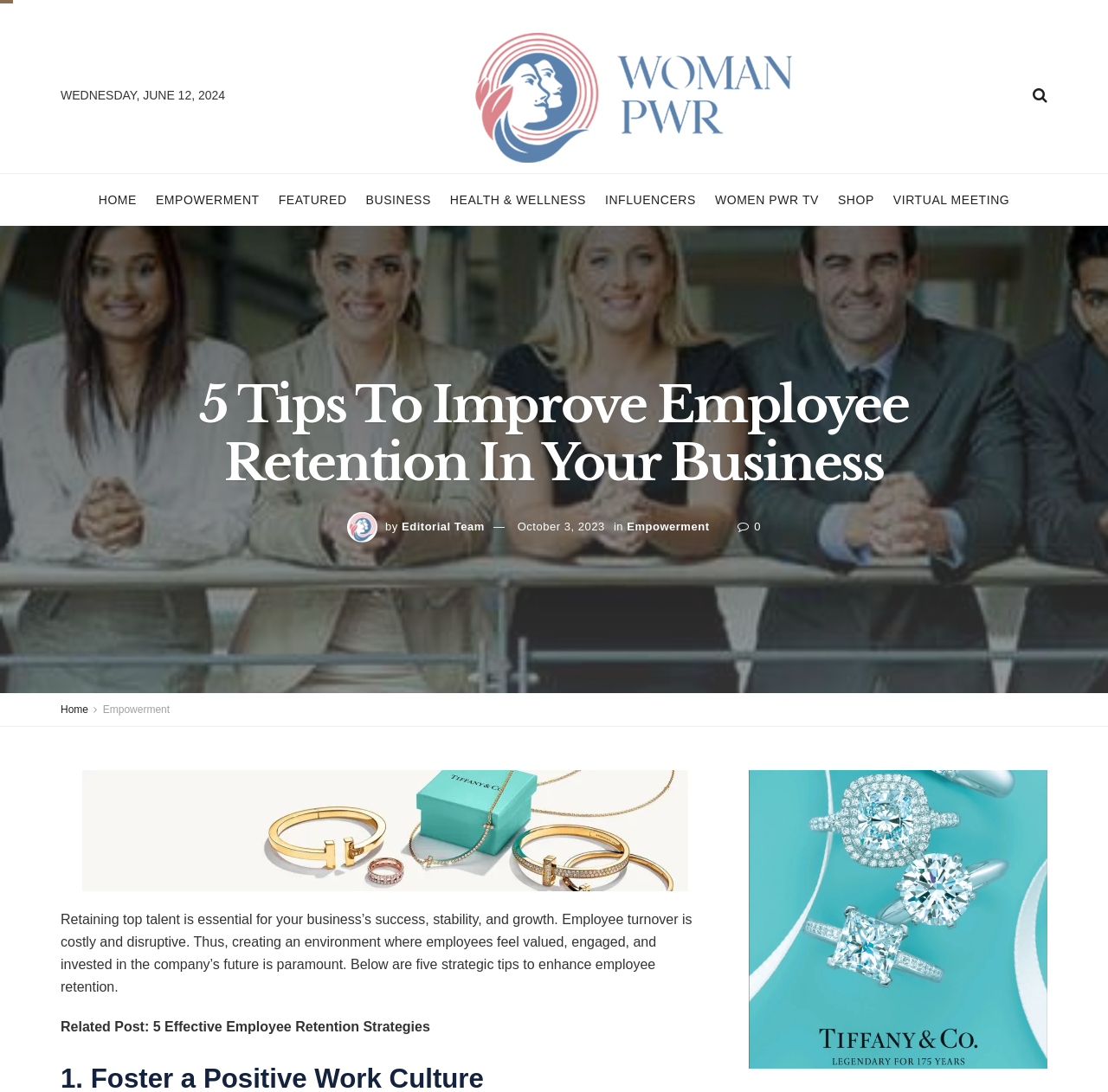What is the name of the person mentioned in the article?
Refer to the image and offer an in-depth and detailed answer to the question.

I found the name of the person mentioned in the article by looking at the text and image below the main heading, which mentions 'Tiffany Co'.